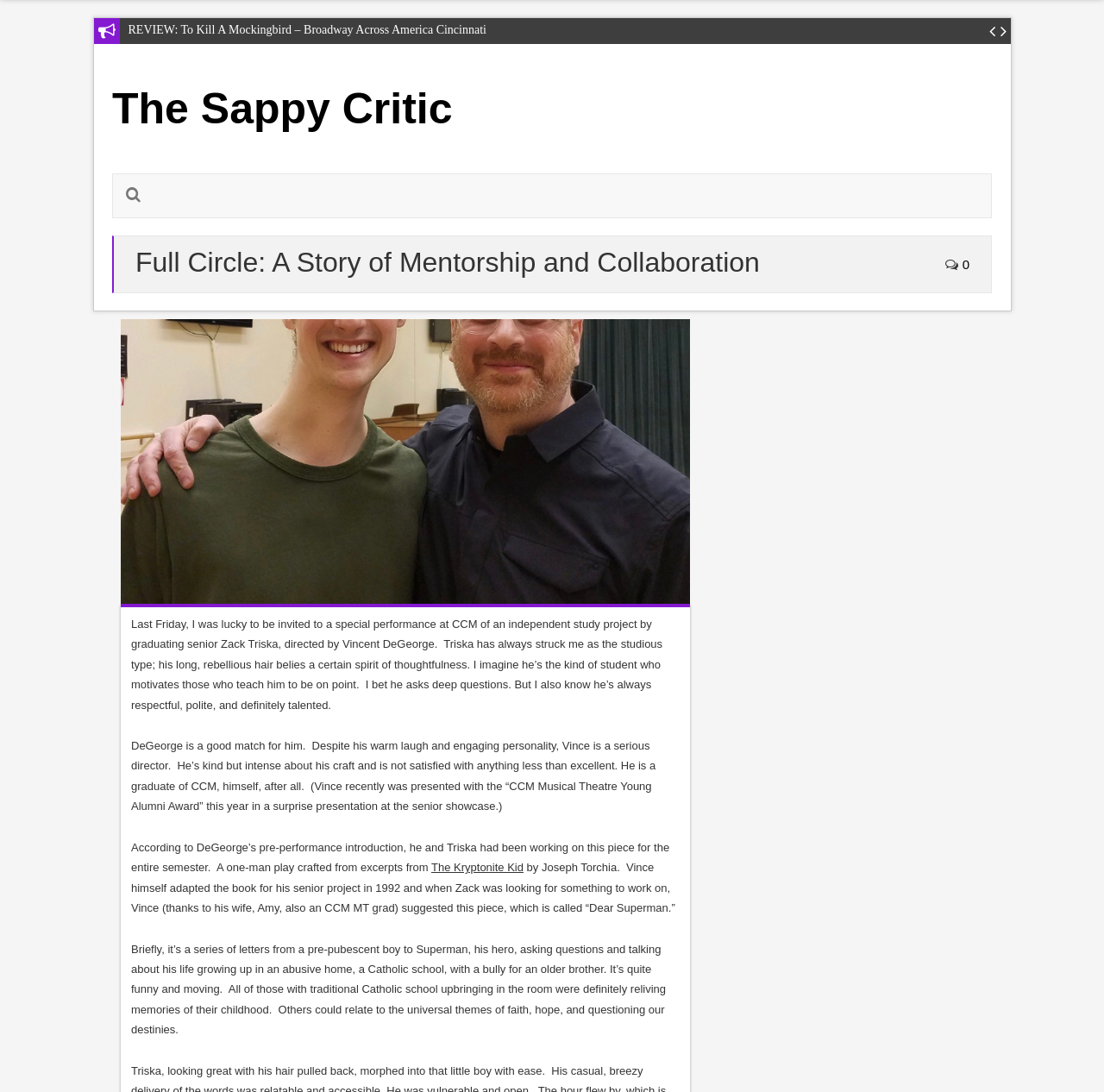What is the theme of the letters in the play?
Provide an in-depth and detailed explanation in response to the question.

The text states that the play is a series of letters from a pre-pubescent boy to Superman, his hero, asking questions and talking about his life growing up in an abusive home, a Catholic school, with a bully for an older brother, and that it deals with universal themes of faith, hope, and questioning our destinies.